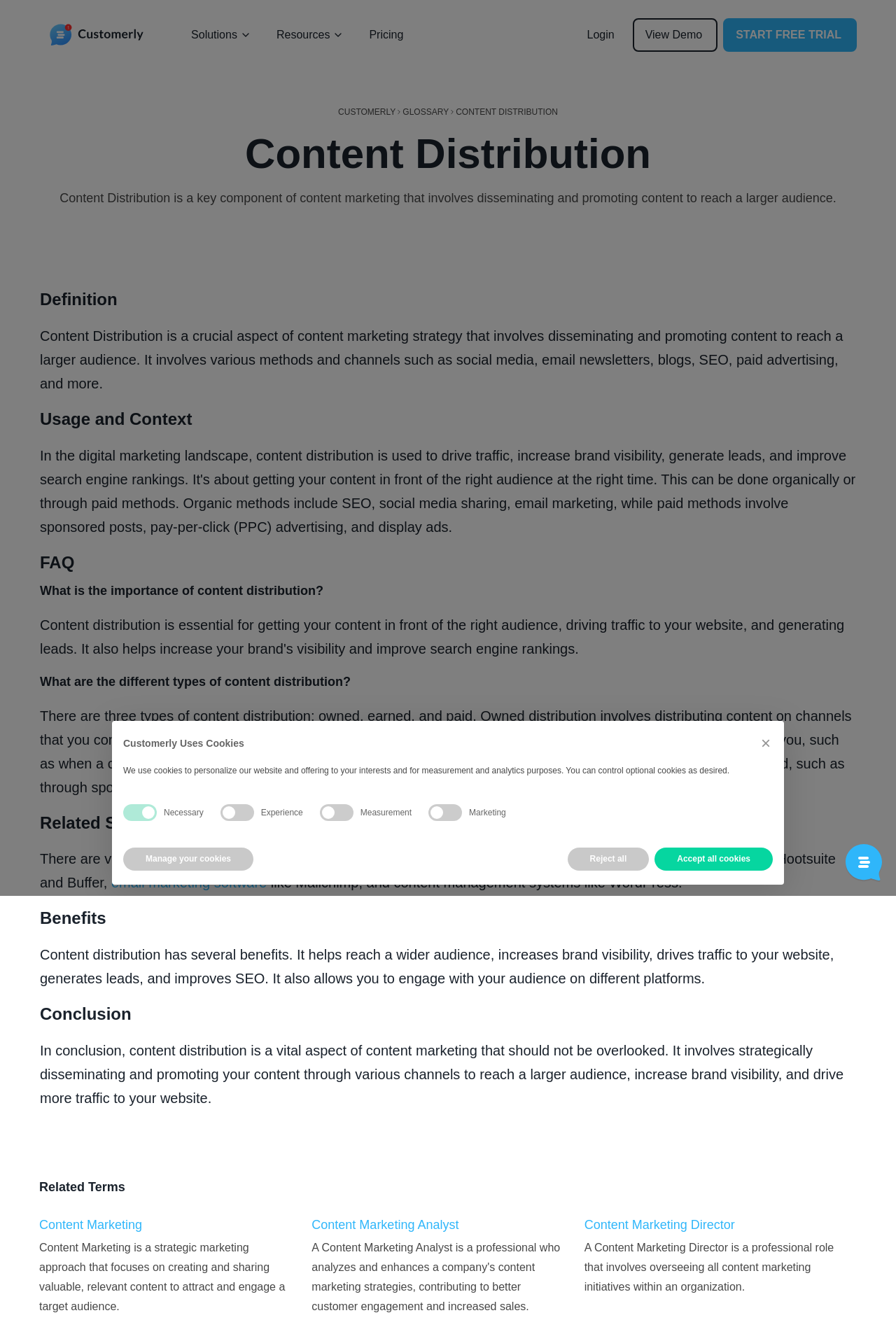Find the bounding box coordinates of the clickable area that will achieve the following instruction: "Click the 'Solutions' button".

[0.199, 0.016, 0.294, 0.037]